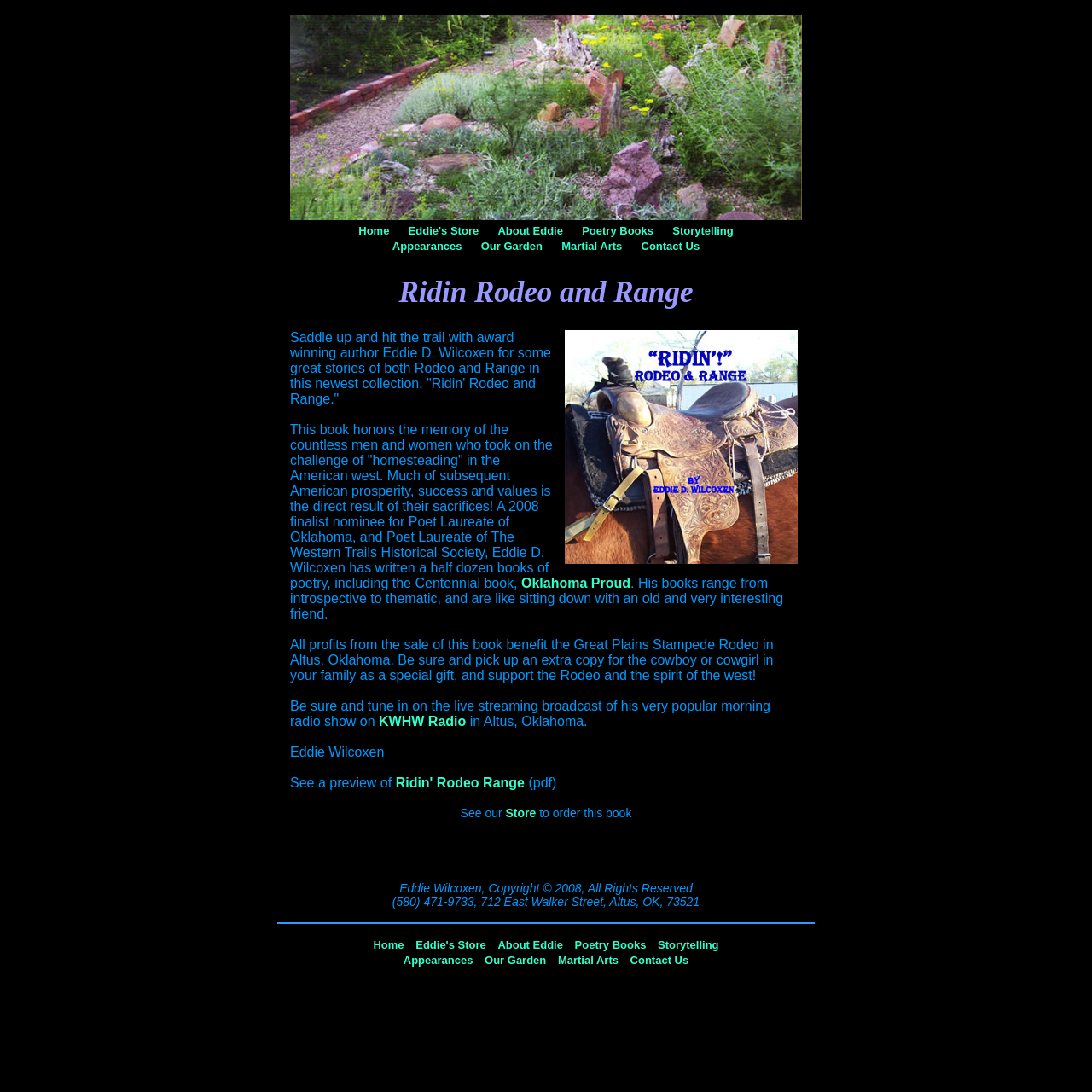What is the benefit of buying this book?
We need a detailed and exhaustive answer to the question. Please elaborate.

The benefit of buying this book can be found in the static text element with the text 'All profits from the sale of this book benefit the Great Plains Stampede Rodeo in Altus, Oklahoma'.